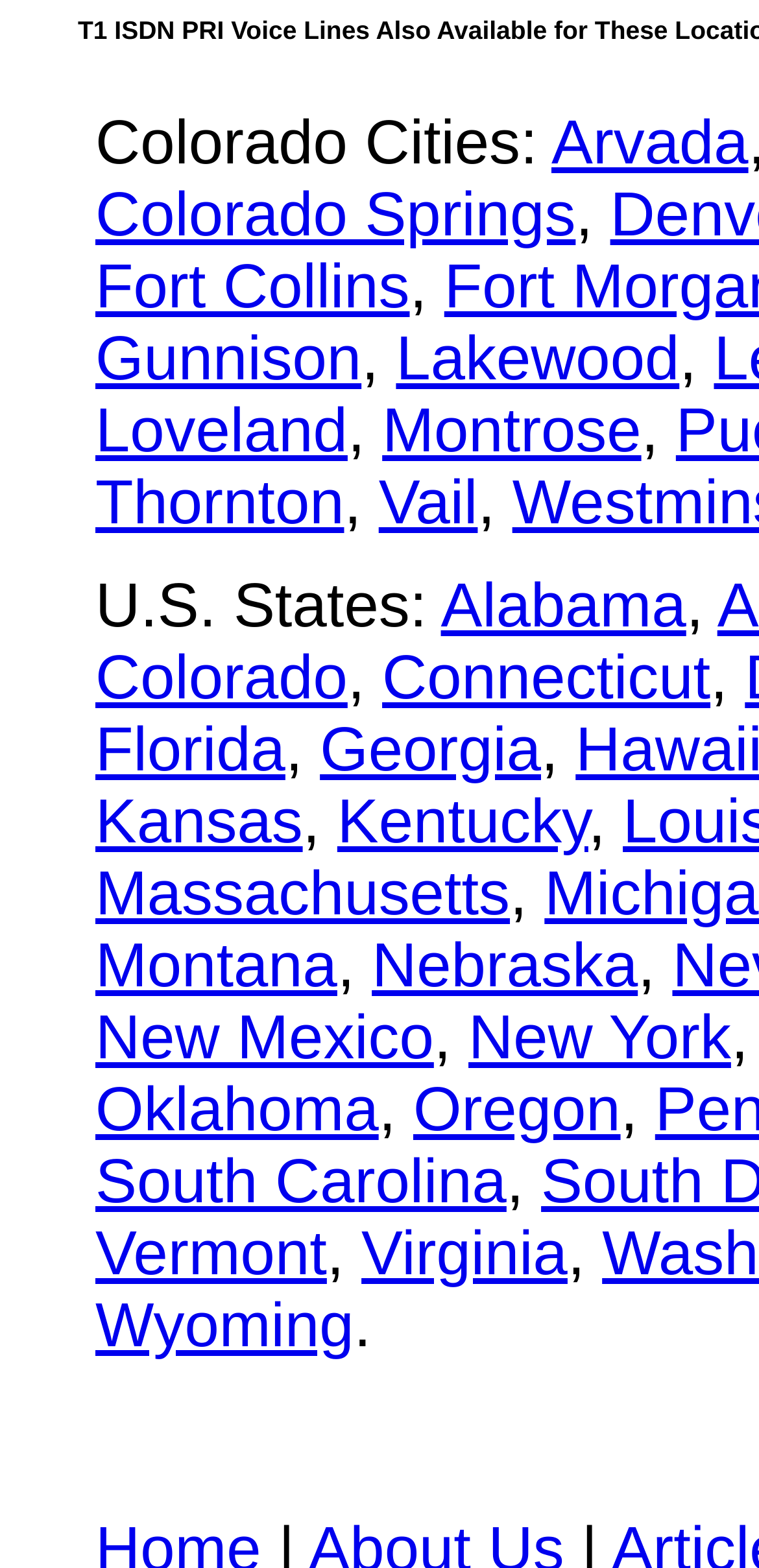Identify the bounding box coordinates of the region that should be clicked to execute the following instruction: "learn about flipping houses".

None